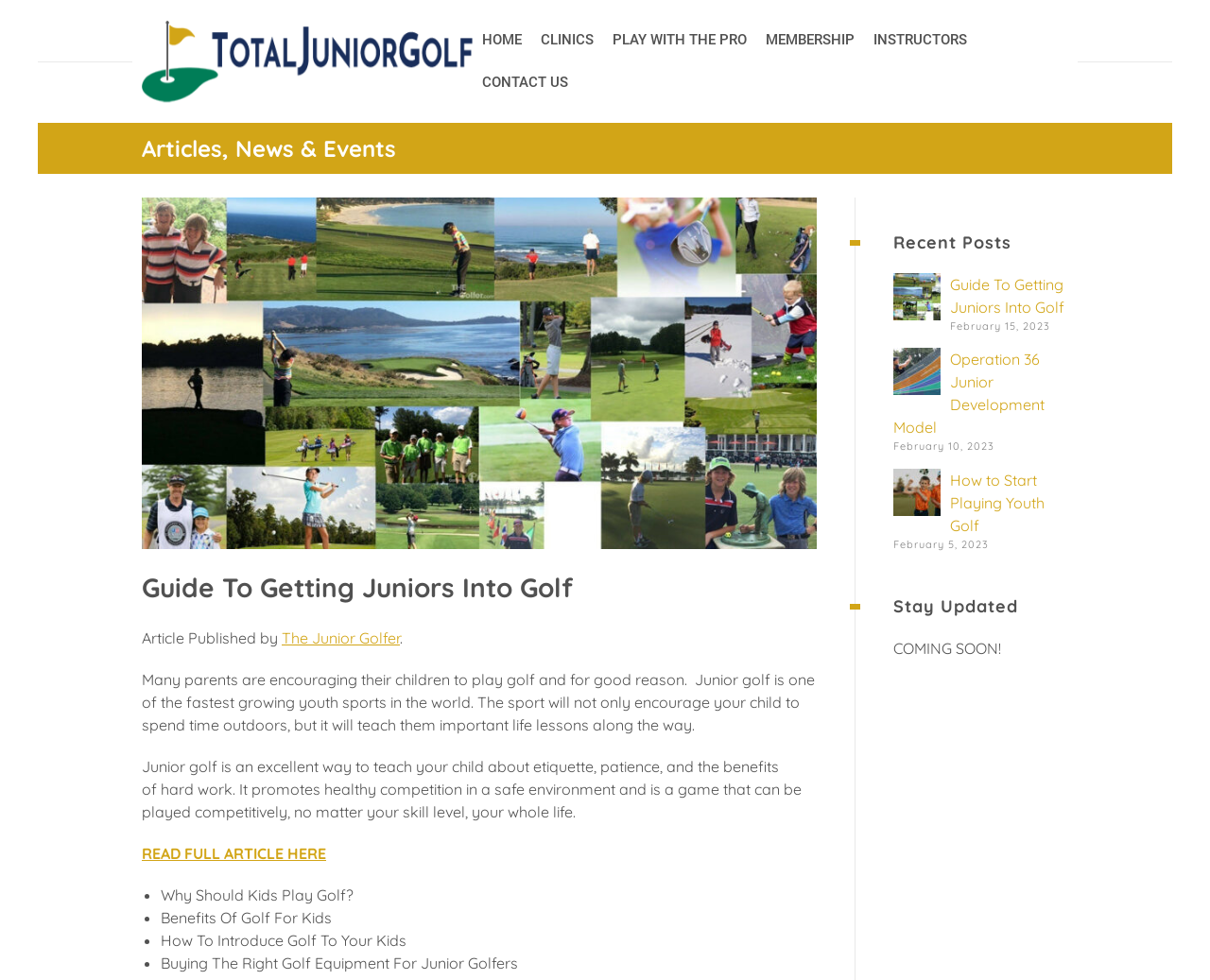What is the name of the website?
Provide a thorough and detailed answer to the question.

The name of the website can be found in the top-left corner of the webpage, where it says 'Total Junior Golf' in the logo.